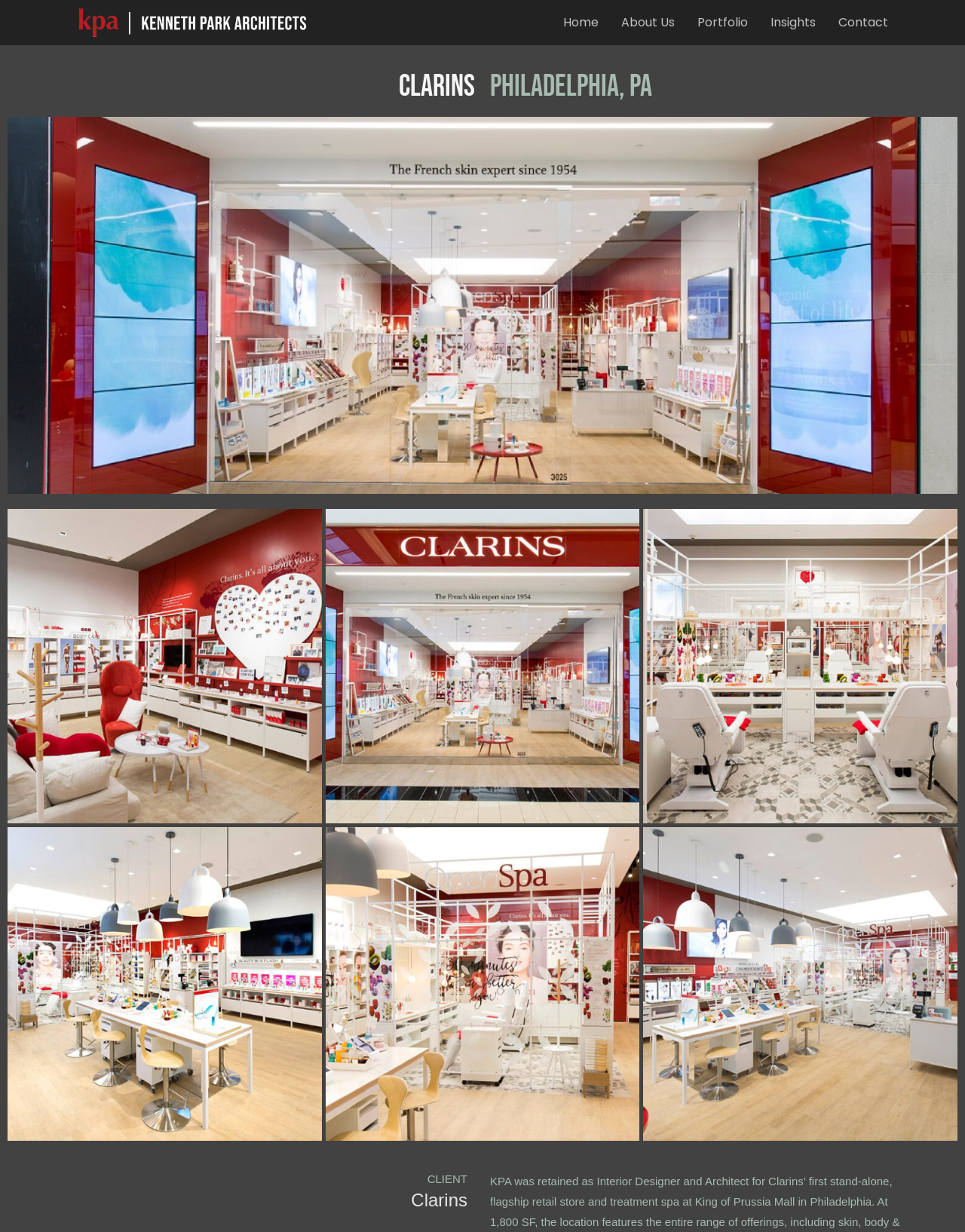How many images are on the webpage?
Using the image as a reference, answer the question with a short word or phrase.

7